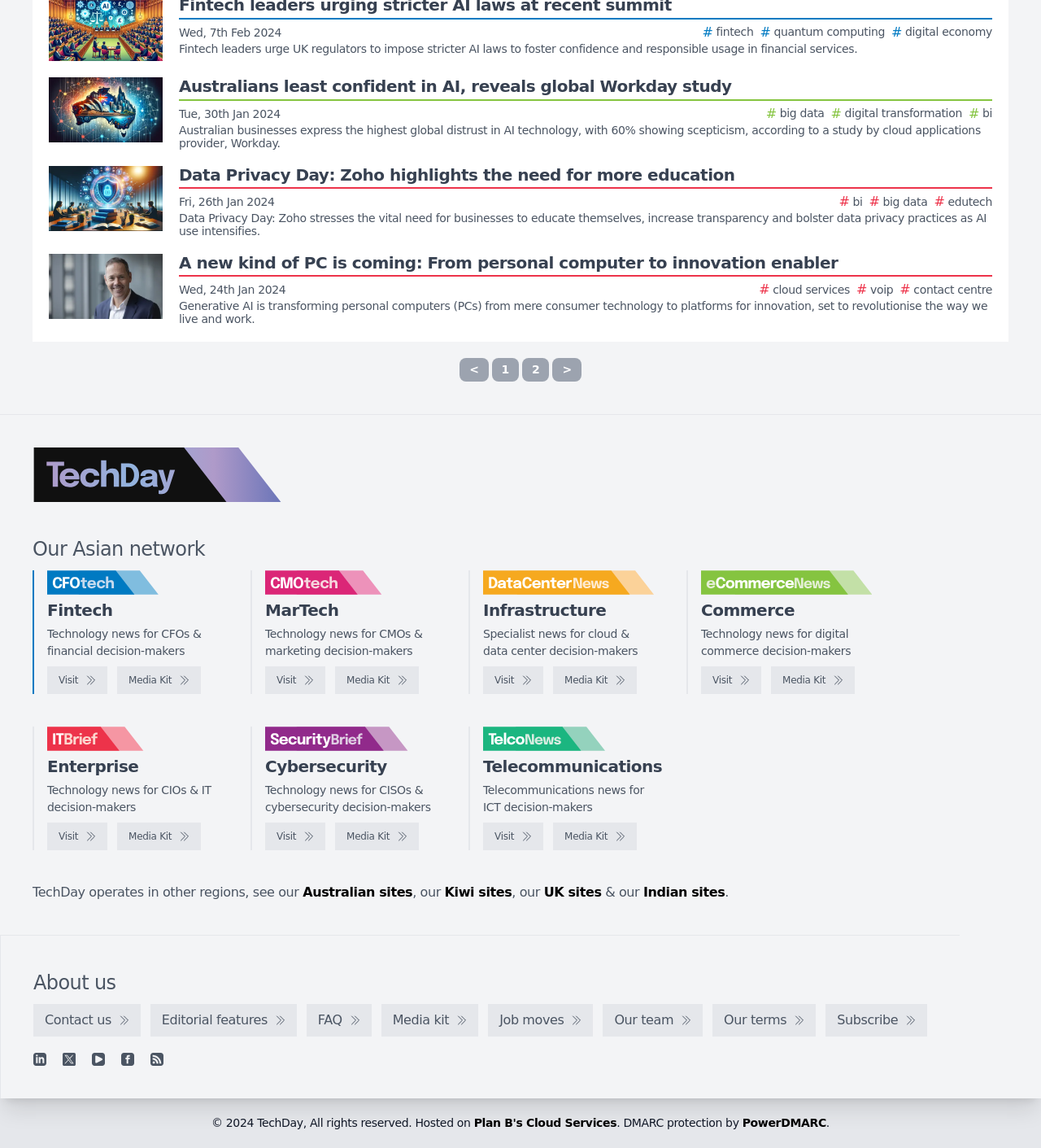Can you pinpoint the bounding box coordinates for the clickable element required for this instruction: "Check out the TechDay logo"? The coordinates should be four float numbers between 0 and 1, i.e., [left, top, right, bottom].

[0.031, 0.39, 0.271, 0.438]